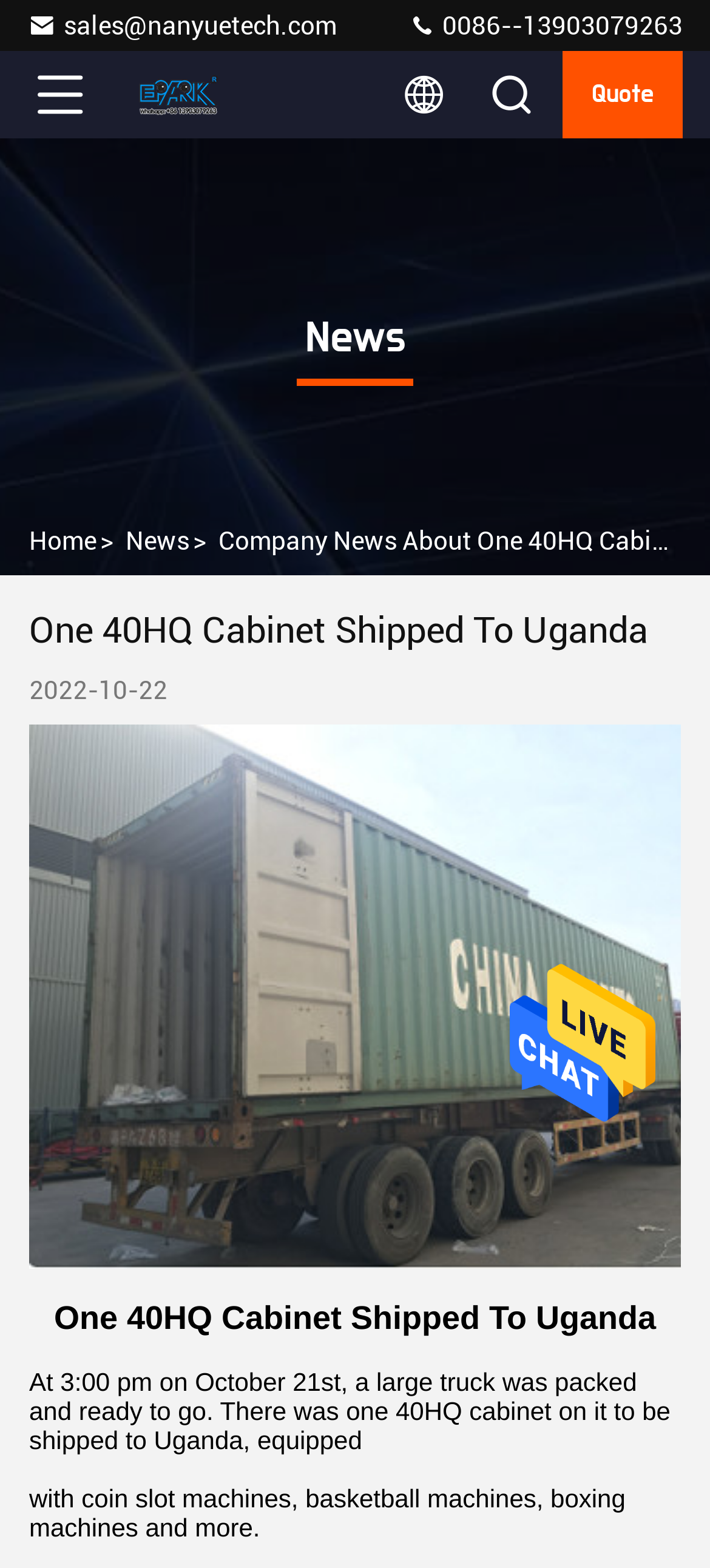Extract the primary heading text from the webpage.

One 40HQ Cabinet Shipped To Uganda